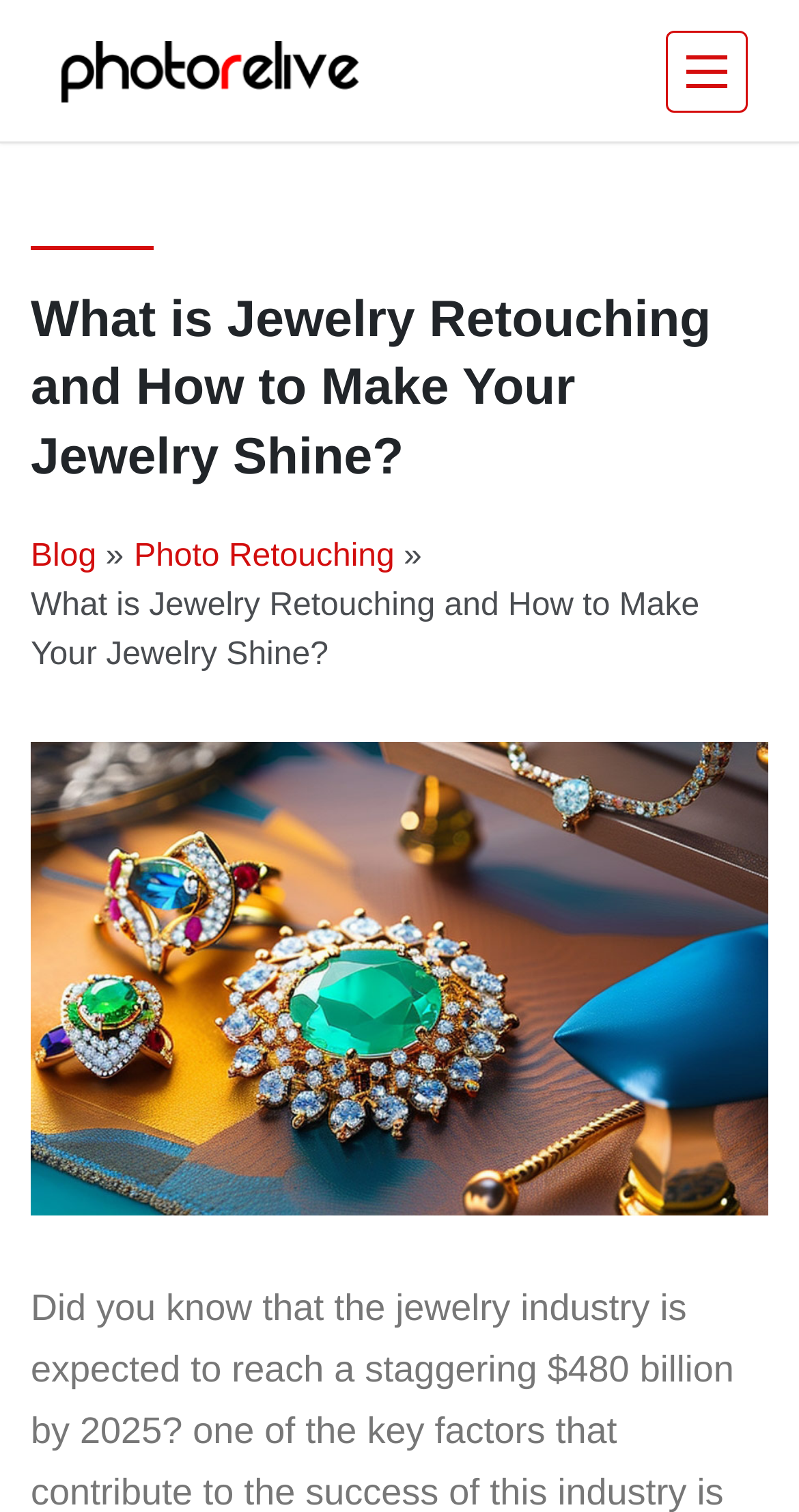Determine the main headline from the webpage and extract its text.

What is Jewelry Retouching and How to Make Your Jewelry Shine?